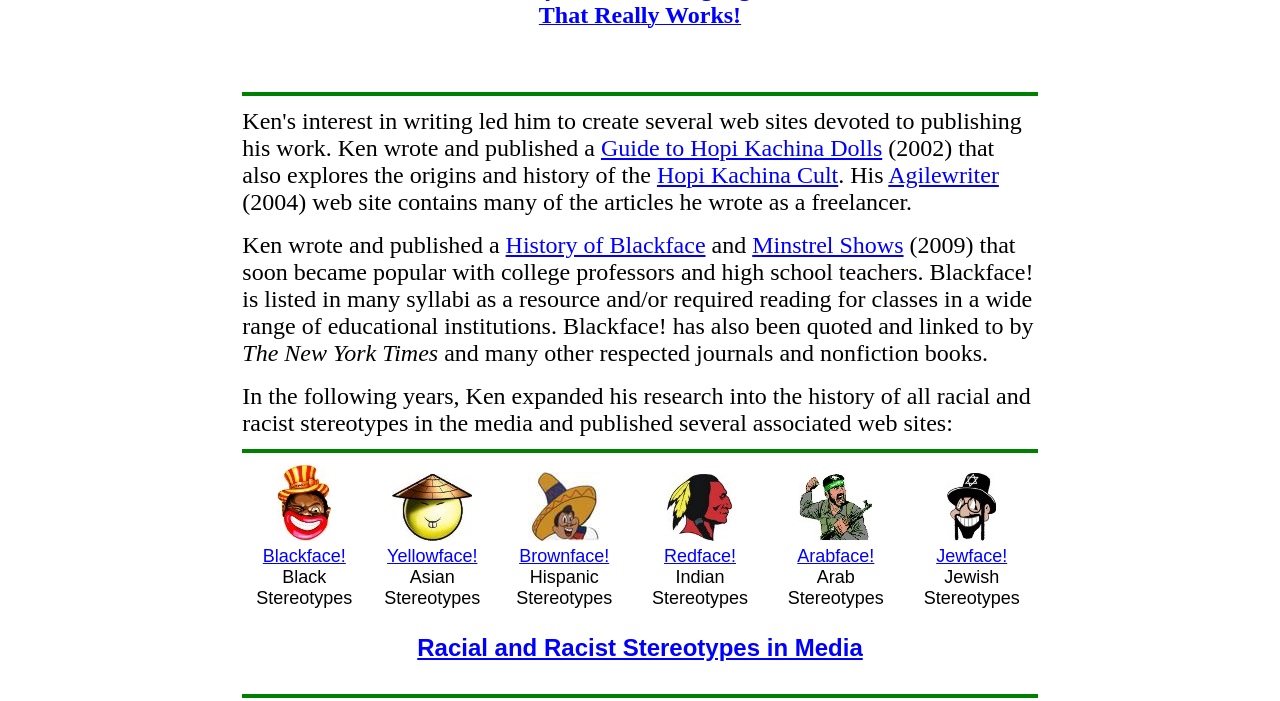From the screenshot, find the bounding box of the UI element matching this description: "alt="Fluxhouse Cooperatives_George Maciunas Foundation"". Supply the bounding box coordinates in the form [left, top, right, bottom], each a float between 0 and 1.

None